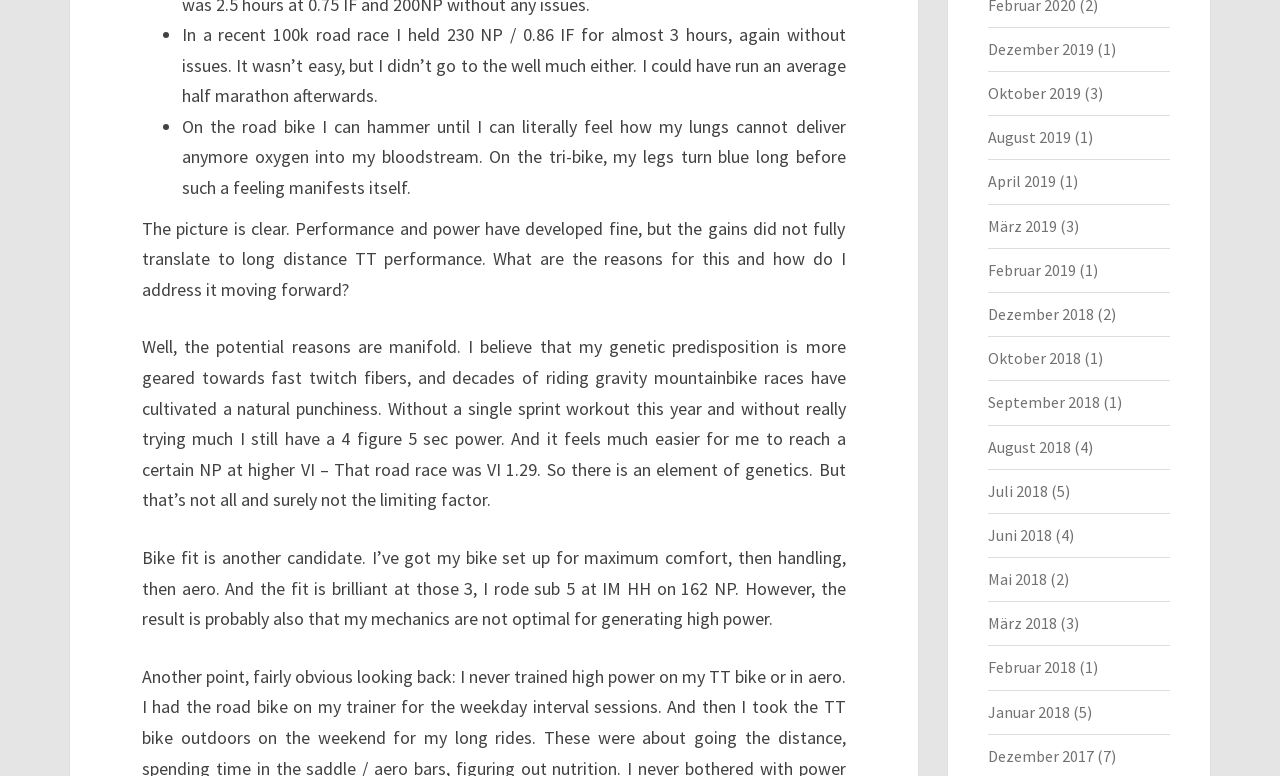Find the bounding box coordinates for the element that must be clicked to complete the instruction: "Click the link 'März 2019'". The coordinates should be four float numbers between 0 and 1, indicated as [left, top, right, bottom].

[0.771, 0.278, 0.825, 0.304]